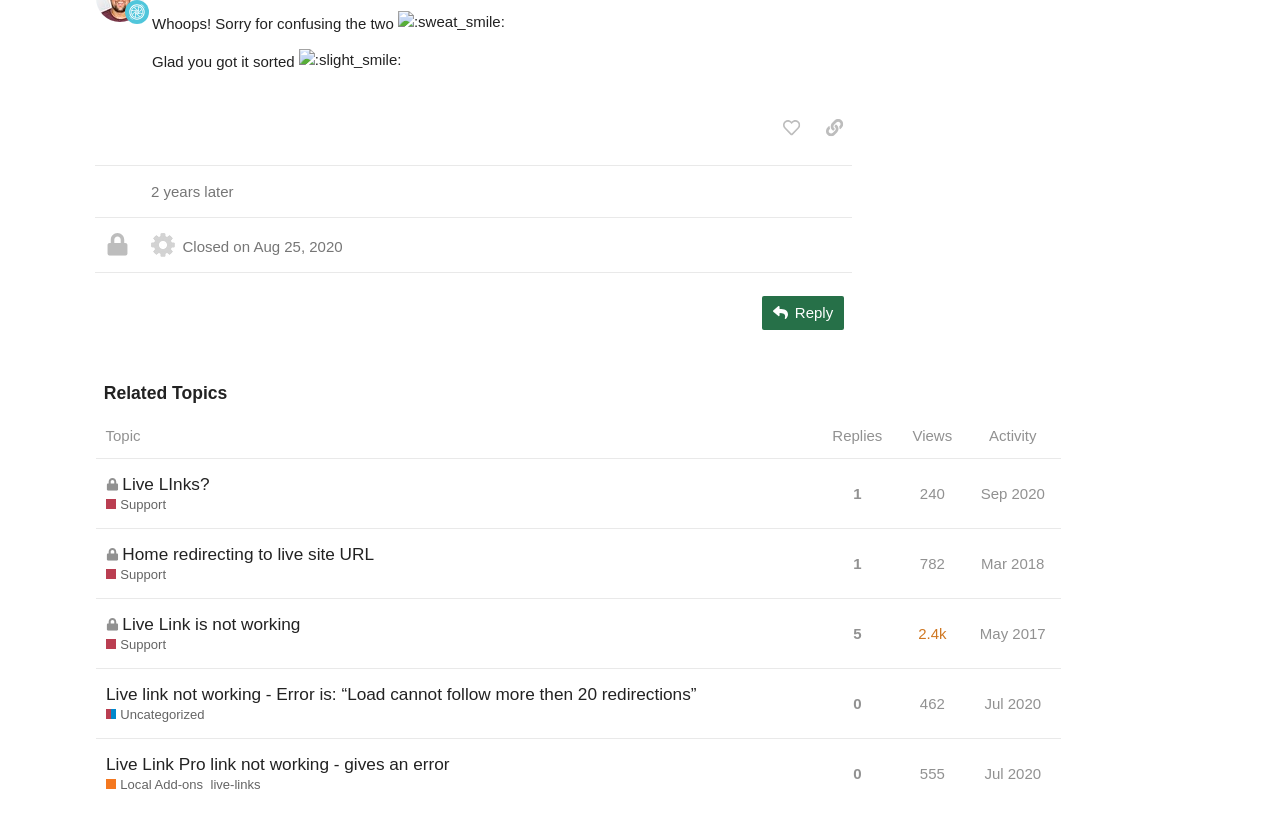What is the status of the first topic? Based on the image, give a response in one word or a short phrase.

Closed